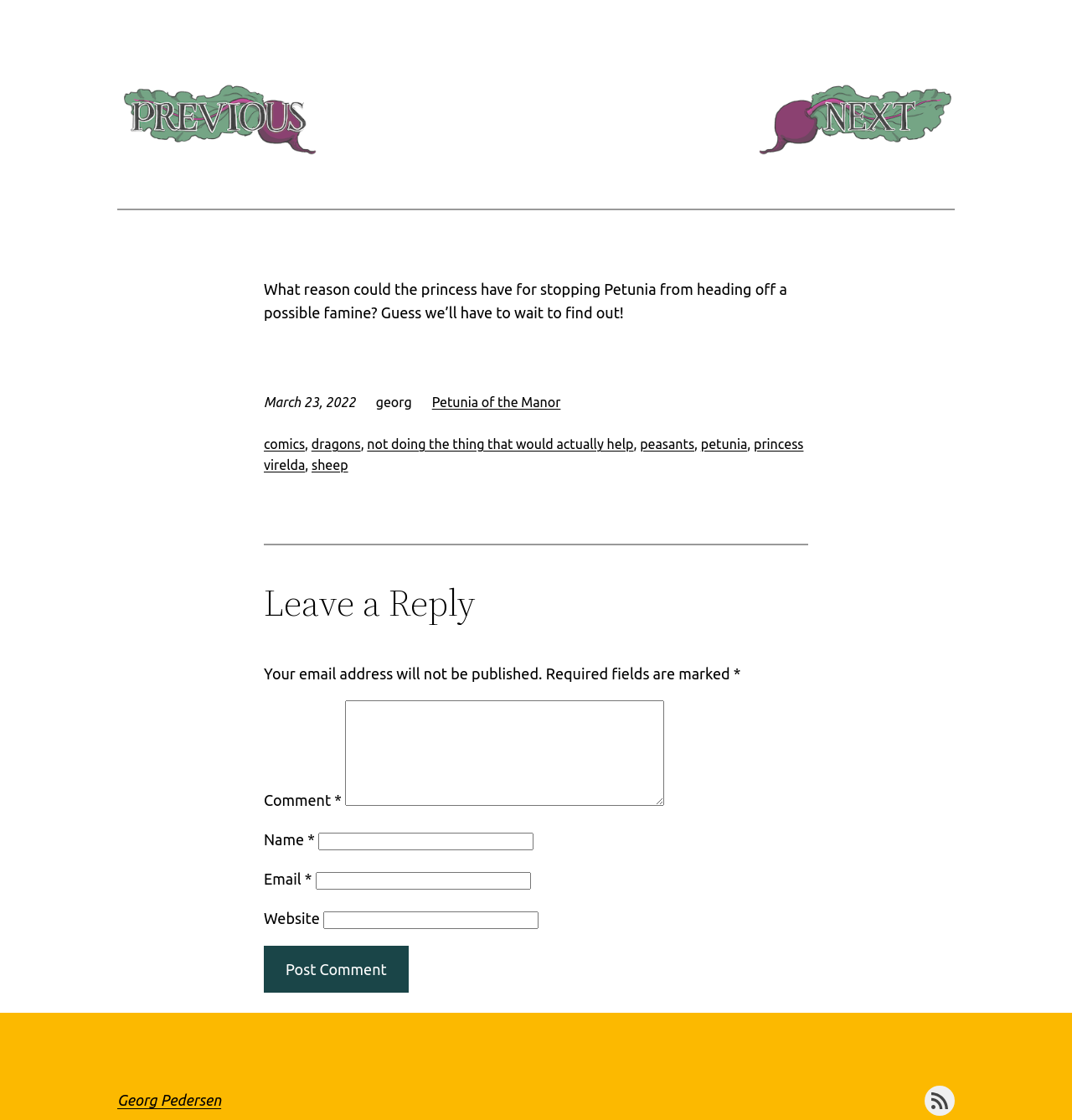What is the name of the author of the latest article?
Kindly give a detailed and elaborate answer to the question.

I found the name of the author of the latest article by looking at the StaticText element with the text 'georg', which is a sibling of the link element with the text 'Petunia of the Manor'.